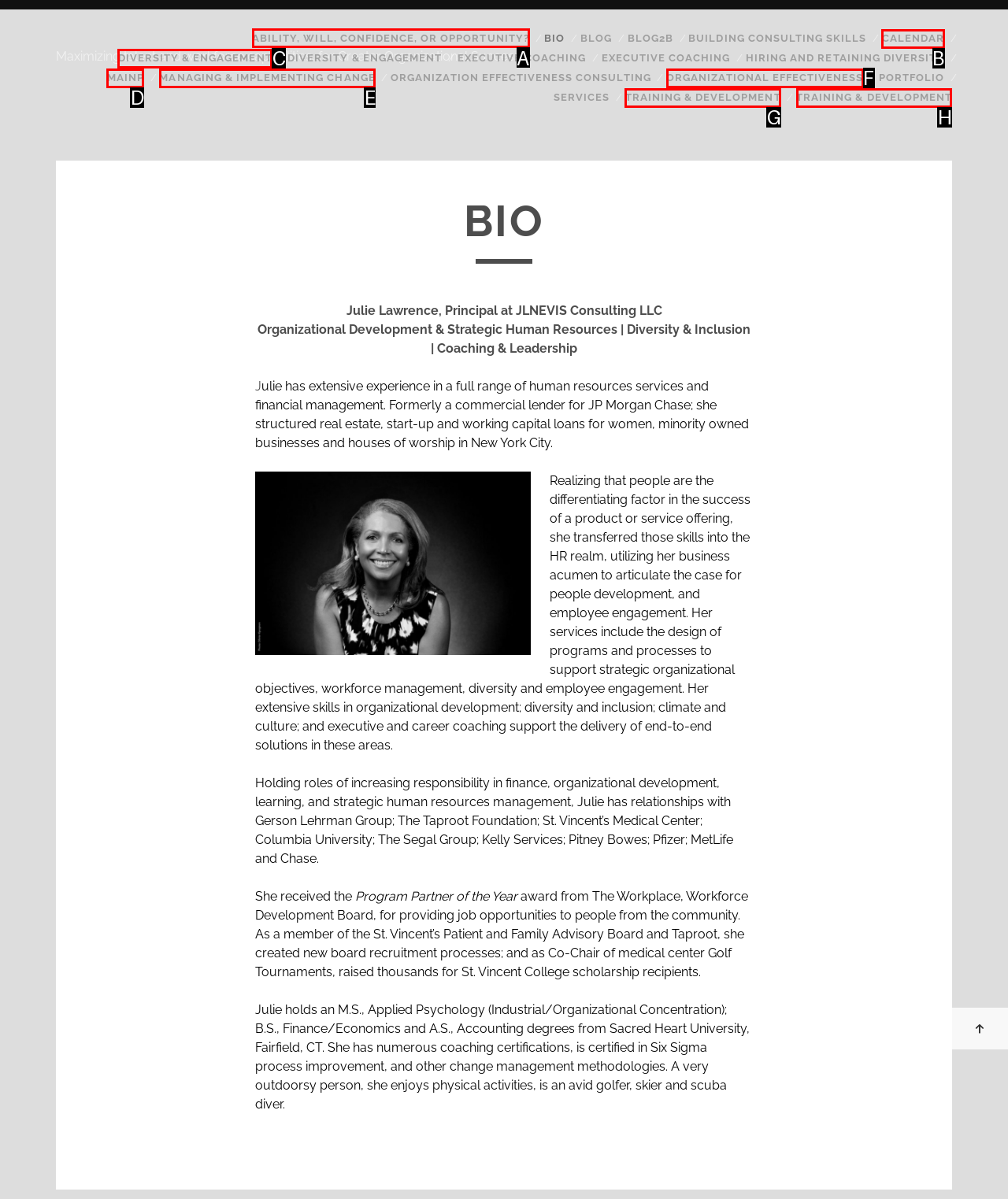Determine the correct UI element to click for this instruction: Click on the 'ABILITY, WILL, CONFIDENCE, OR OPPORTUNITY?' link. Respond with the letter of the chosen element.

A